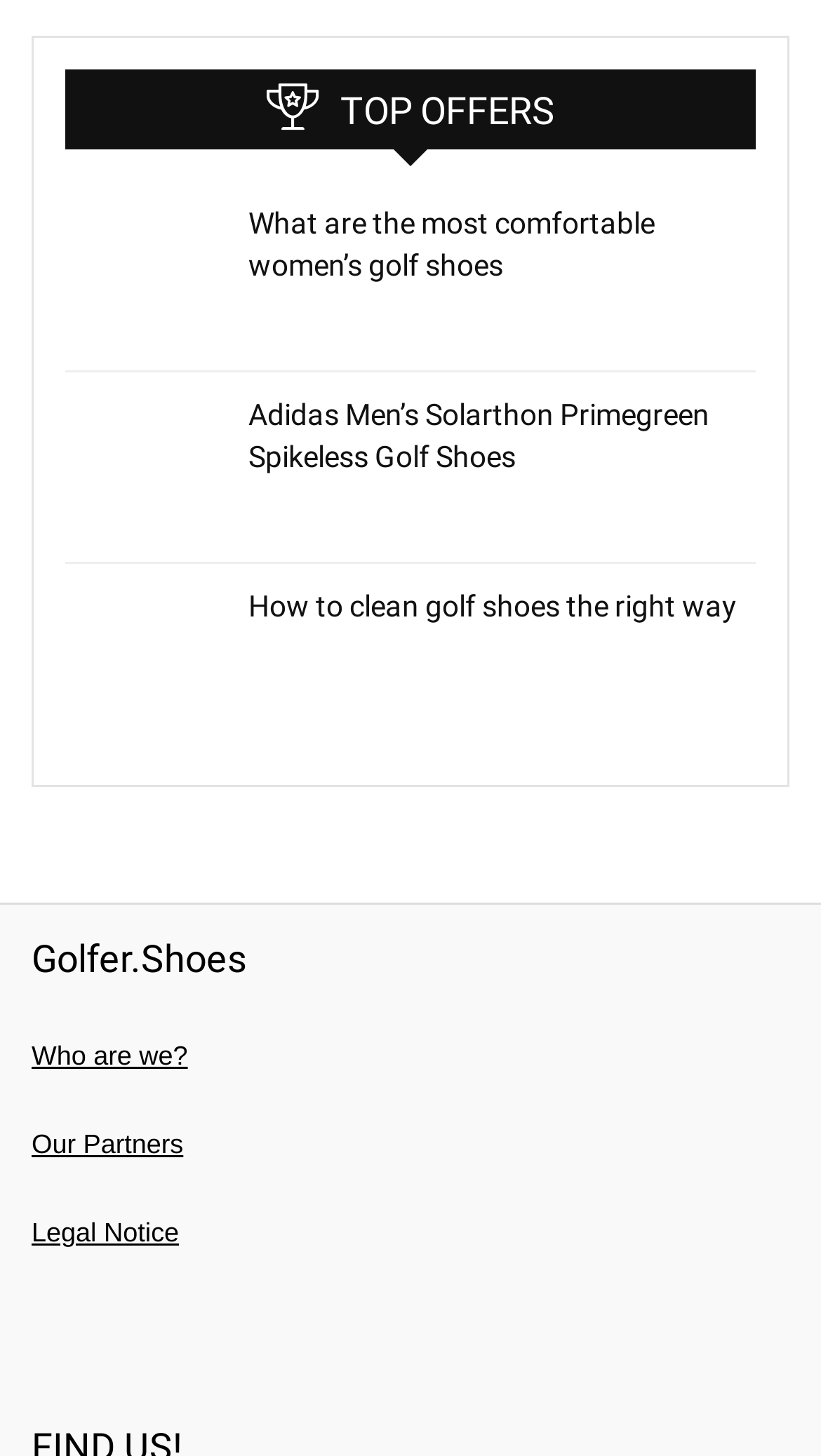Locate the bounding box coordinates of the clickable region to complete the following instruction: "Click on 'What are the most comfortable women’s golf shoes'."

[0.079, 0.139, 0.259, 0.163]